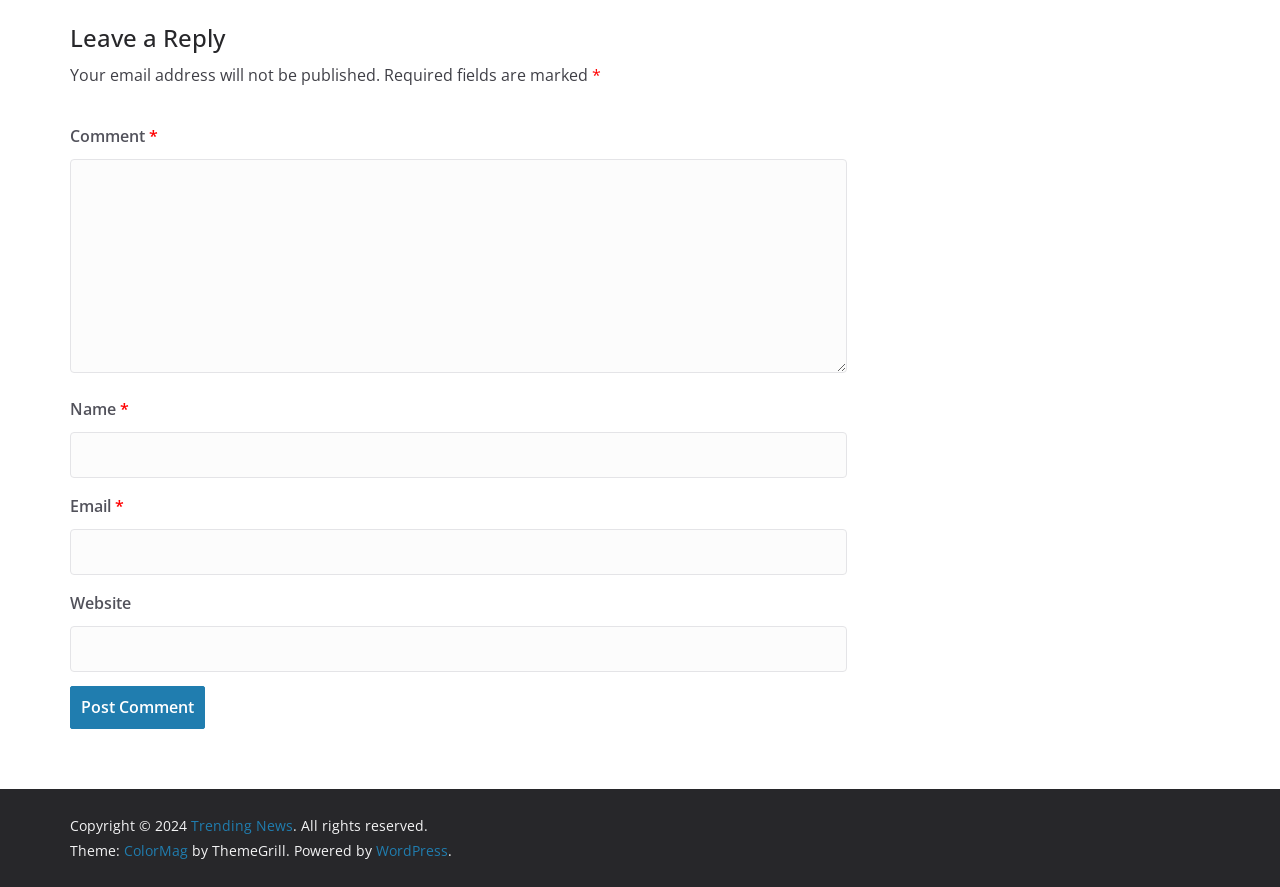What is the theme of the webpage powered by? Observe the screenshot and provide a one-word or short phrase answer.

WordPress